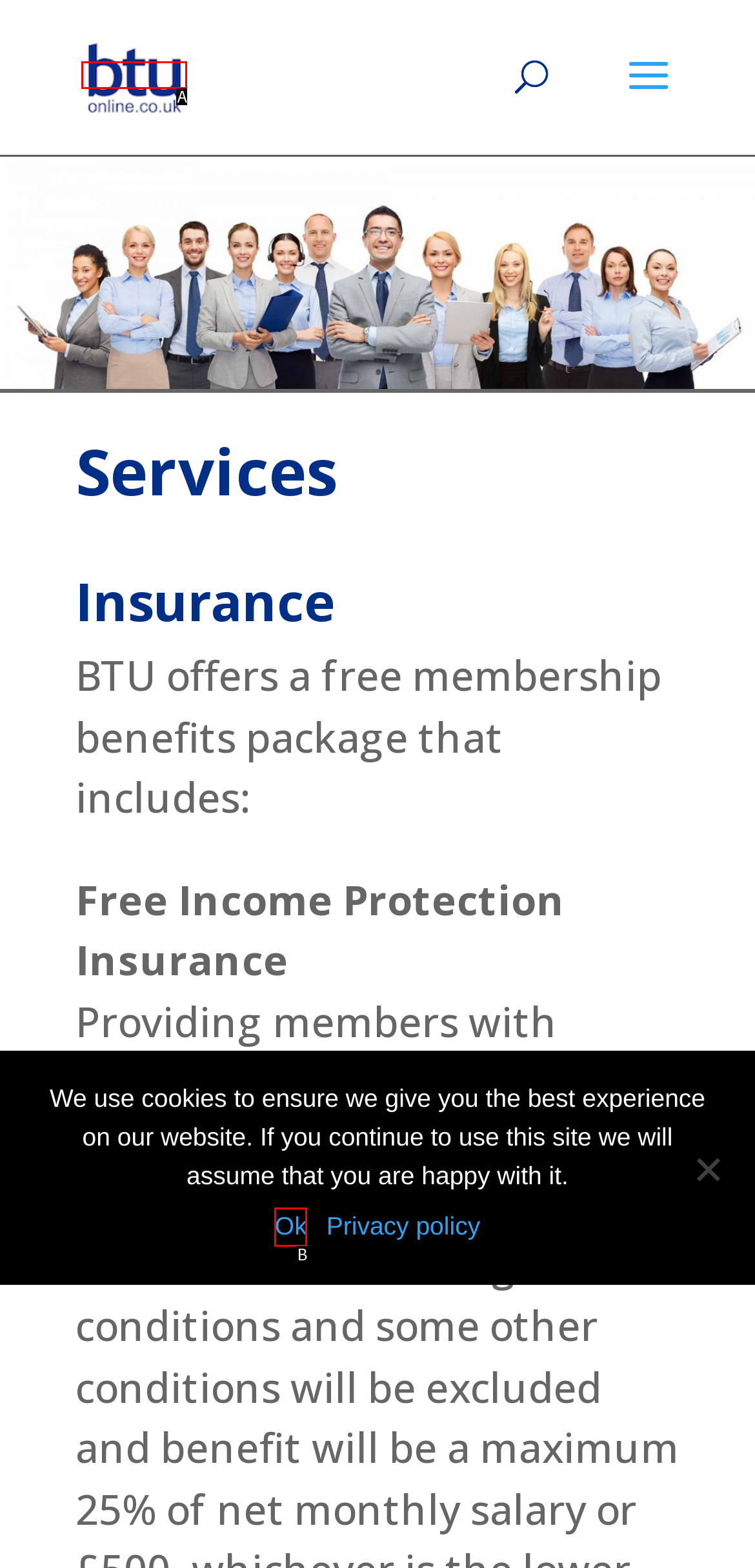Find the option that matches this description: alt="BTU"
Provide the matching option's letter directly.

A